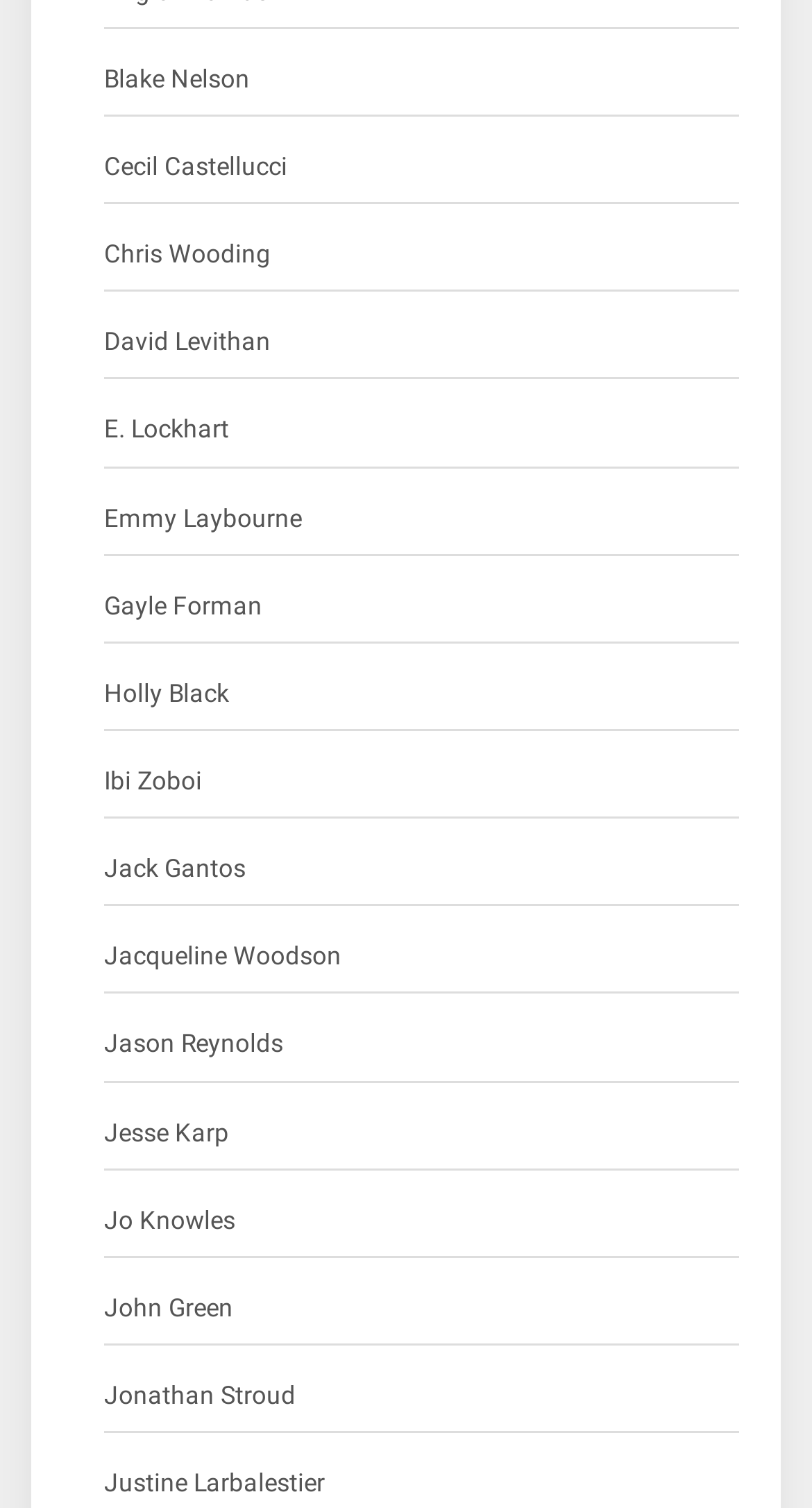Please identify the bounding box coordinates of the element that needs to be clicked to perform the following instruction: "View Blake Nelson's page".

[0.128, 0.038, 0.308, 0.068]